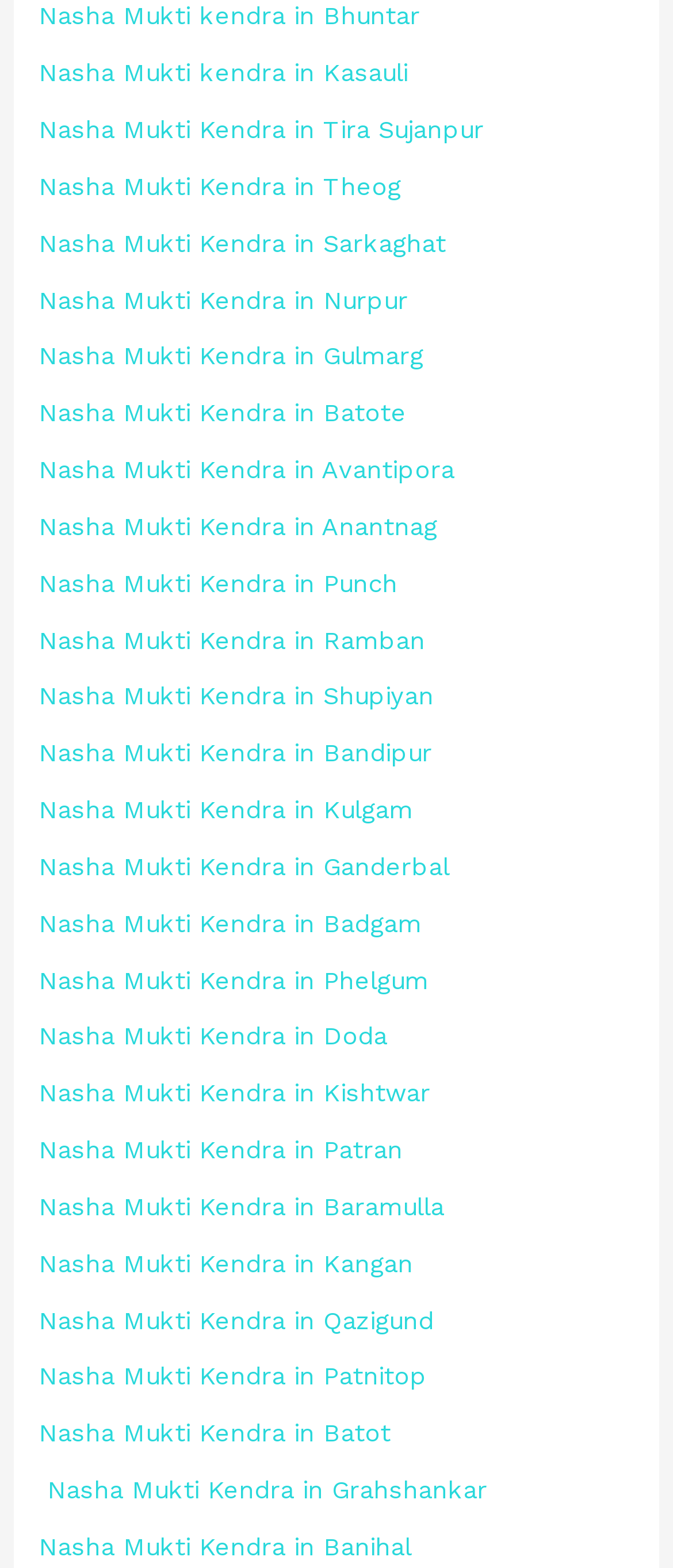Is there a Nasha Mukti Kendra in Ganderbal?
Provide a well-explained and detailed answer to the question.

I searched the links on the webpage and found a link that says 'Nasha Mukti Kendra in Ganderbal', which indicates that there is a Nasha Mukti Kendra in Ganderbal.